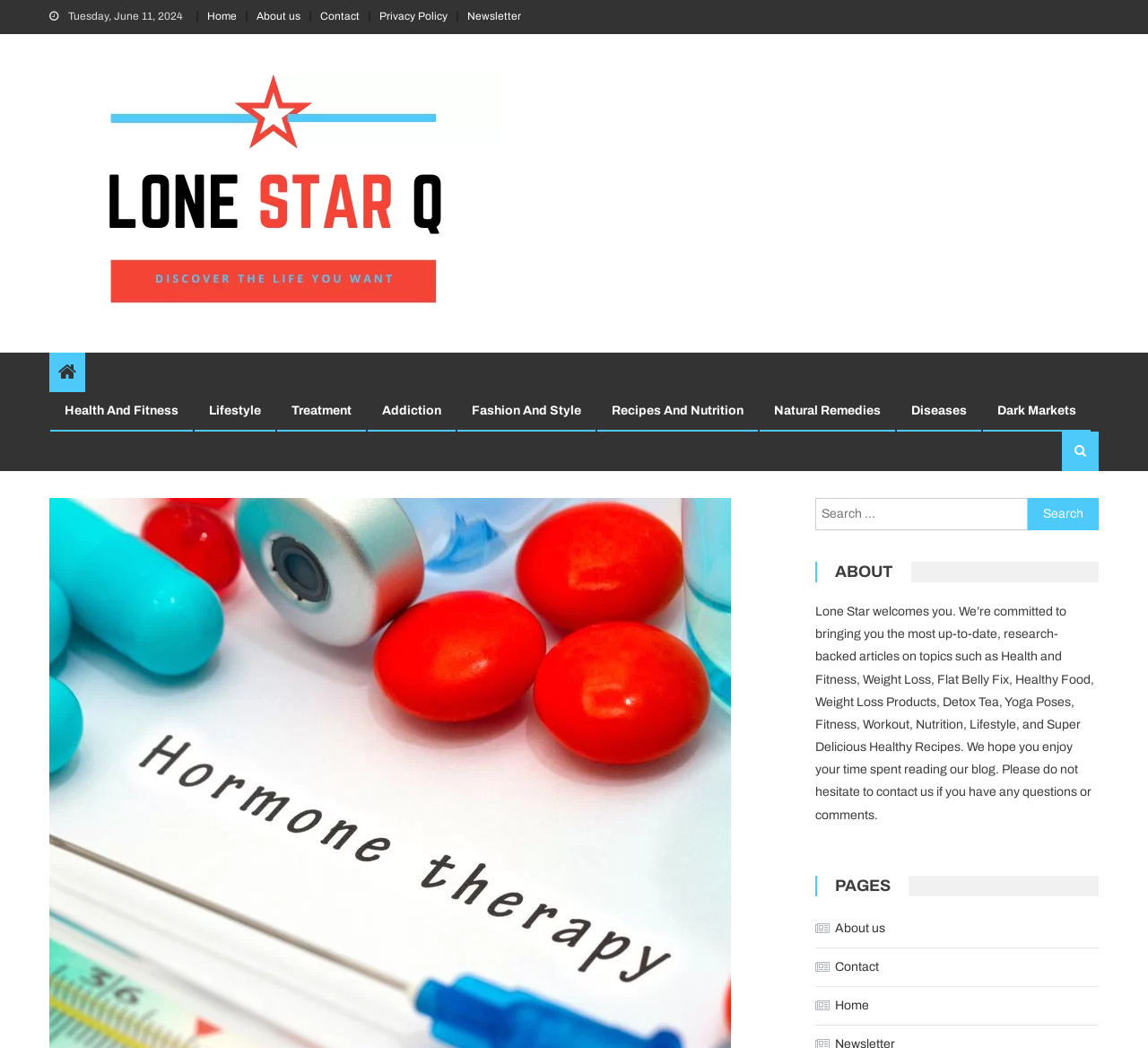What is the tone of the 'ABOUT' section?
Based on the image, answer the question with as much detail as possible.

I found the tone of the 'ABOUT' section by reading the StaticText element with the text 'Lone Star welcomes you...' which suggests a welcoming tone.